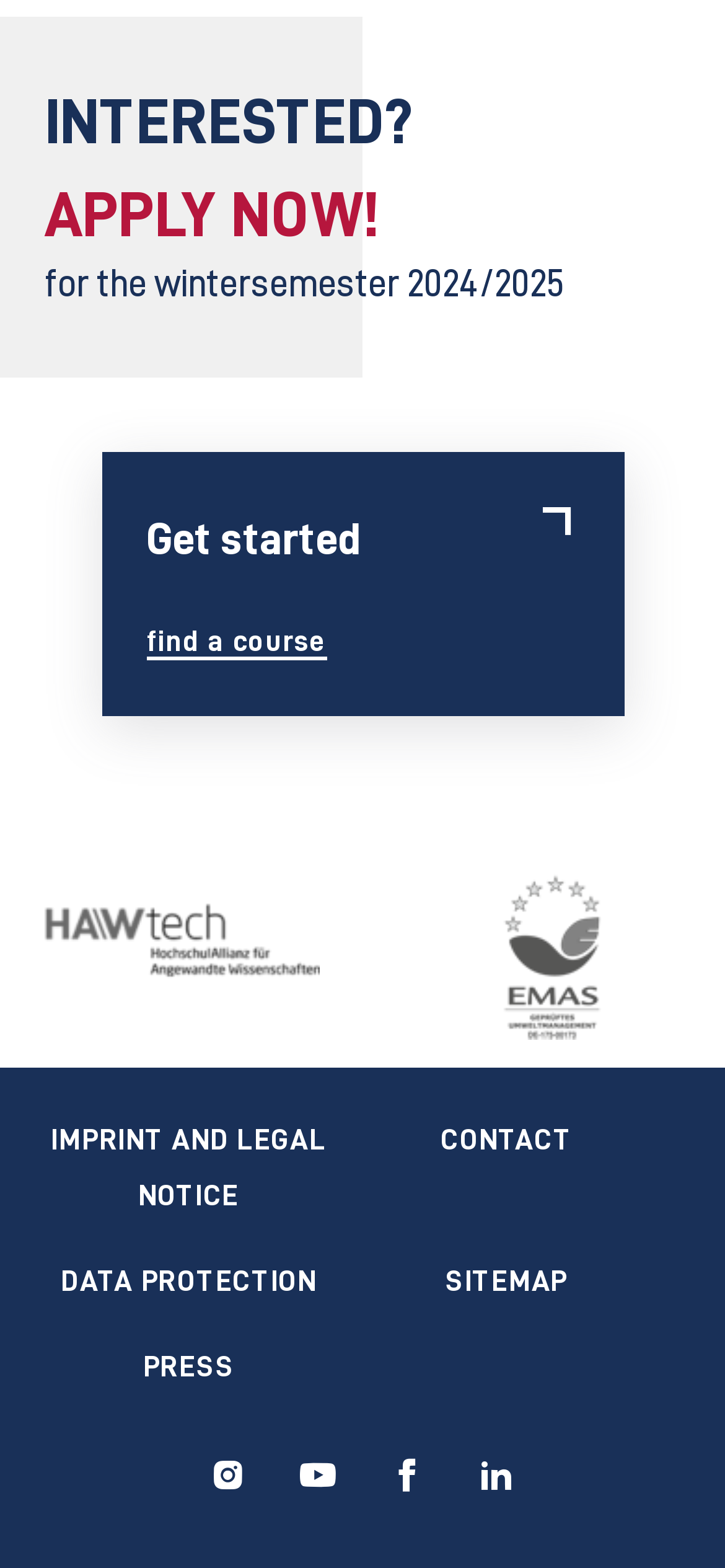Find the bounding box coordinates of the area that needs to be clicked in order to achieve the following instruction: "Get started". The coordinates should be specified as four float numbers between 0 and 1, i.e., [left, top, right, bottom].

[0.201, 0.327, 0.496, 0.358]